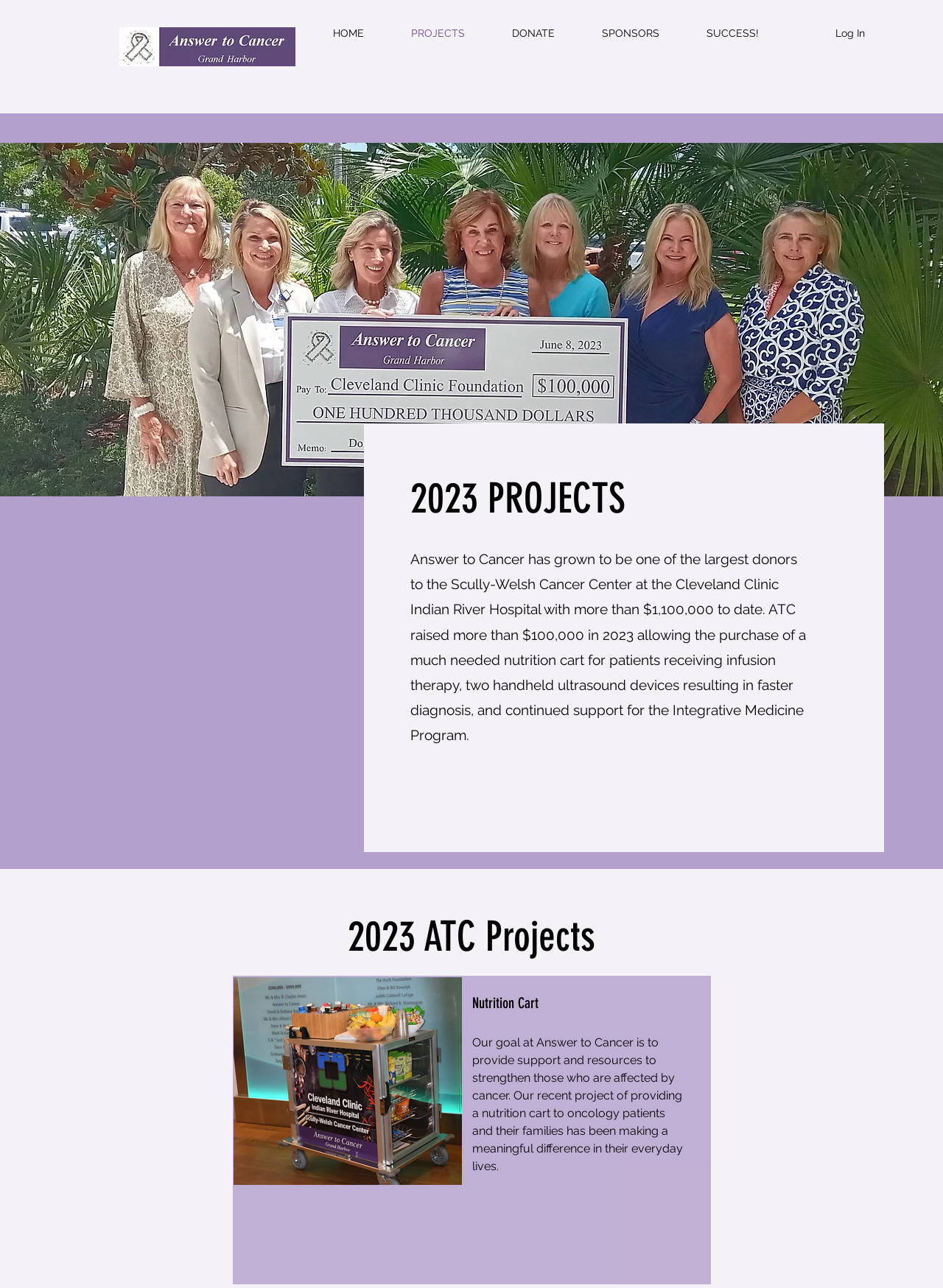How much has Answer to Cancer raised in 2023?
Give a detailed explanation using the information visible in the image.

According to the text, Answer to Cancer raised more than $100,000 in 2023, which allowed the purchase of a nutrition cart, handheld ultrasound devices, and continued support for the Integrative Medicine Program.